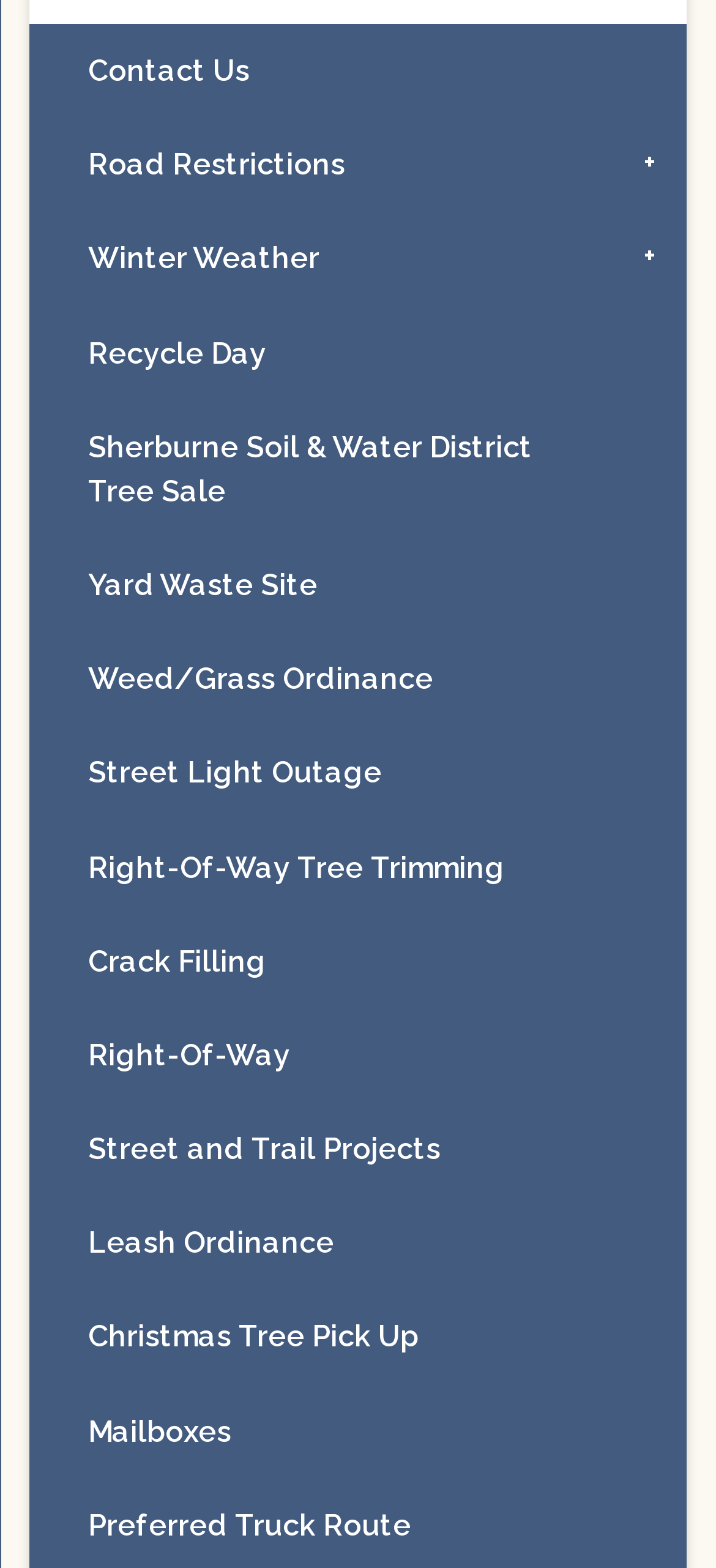Please identify the bounding box coordinates of the clickable area that will fulfill the following instruction: "Click Contact Us". The coordinates should be in the format of four float numbers between 0 and 1, i.e., [left, top, right, bottom].

[0.041, 0.016, 0.959, 0.076]